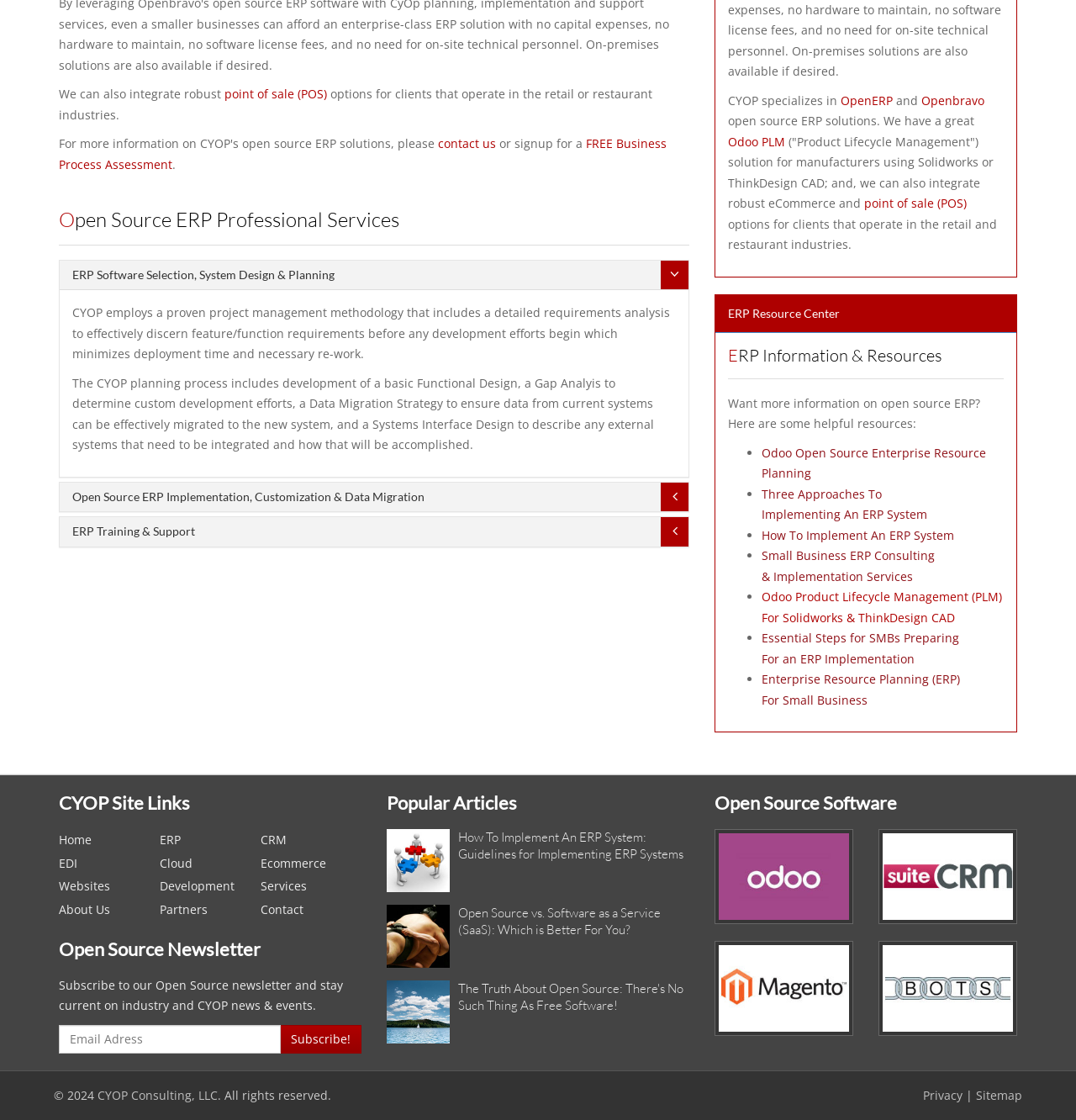Determine the bounding box coordinates of the section to be clicked to follow the instruction: "Search". The coordinates should be given as four float numbers between 0 and 1, formatted as [left, top, right, bottom].

None